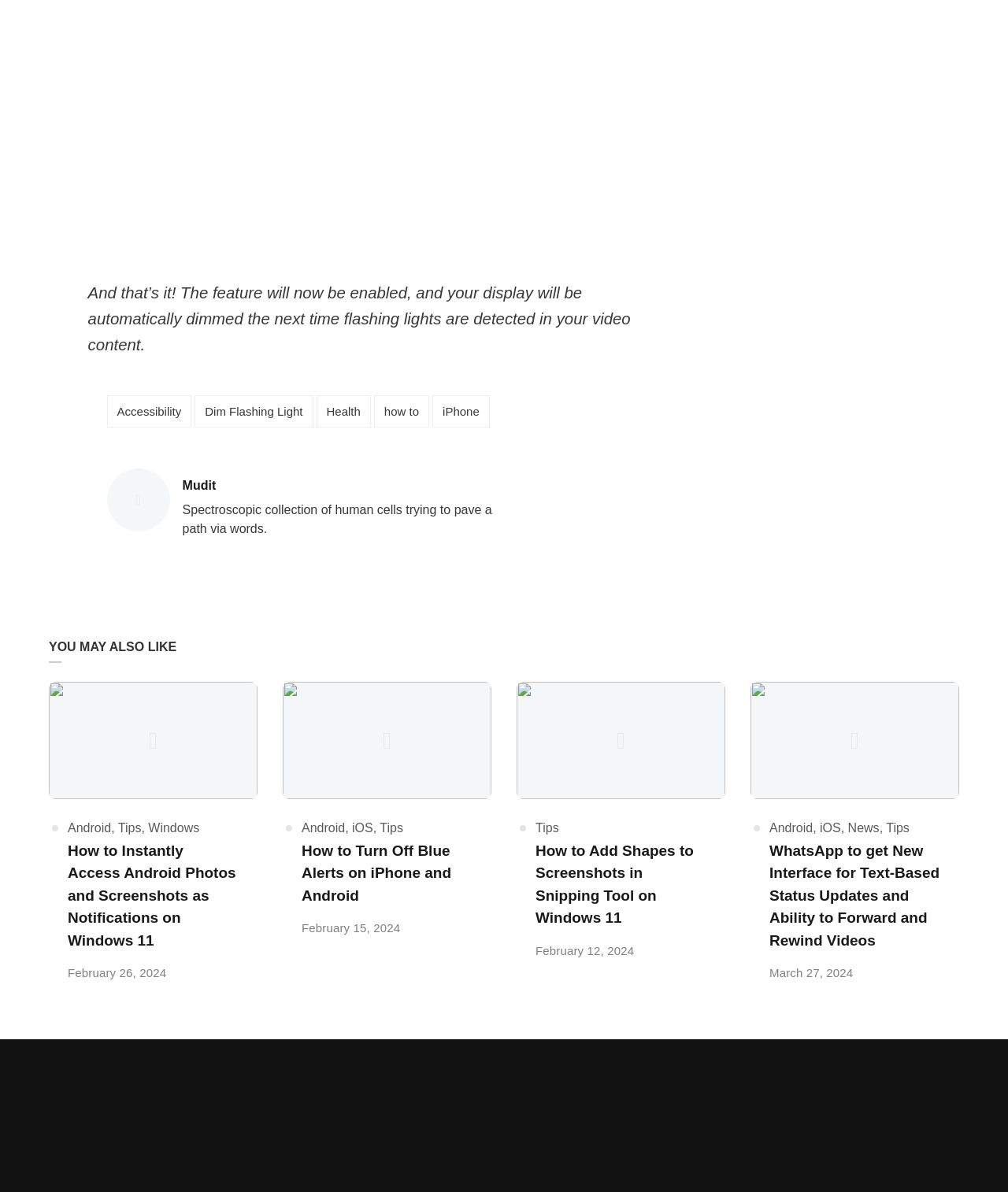Please specify the bounding box coordinates of the element that should be clicked to execute the given instruction: 'Read the article about how to instantly access Android photos and screenshots as notifications on Windows 11'. Ensure the coordinates are four float numbers between 0 and 1, expressed as [left, top, right, bottom].

[0.067, 0.705, 0.237, 0.799]